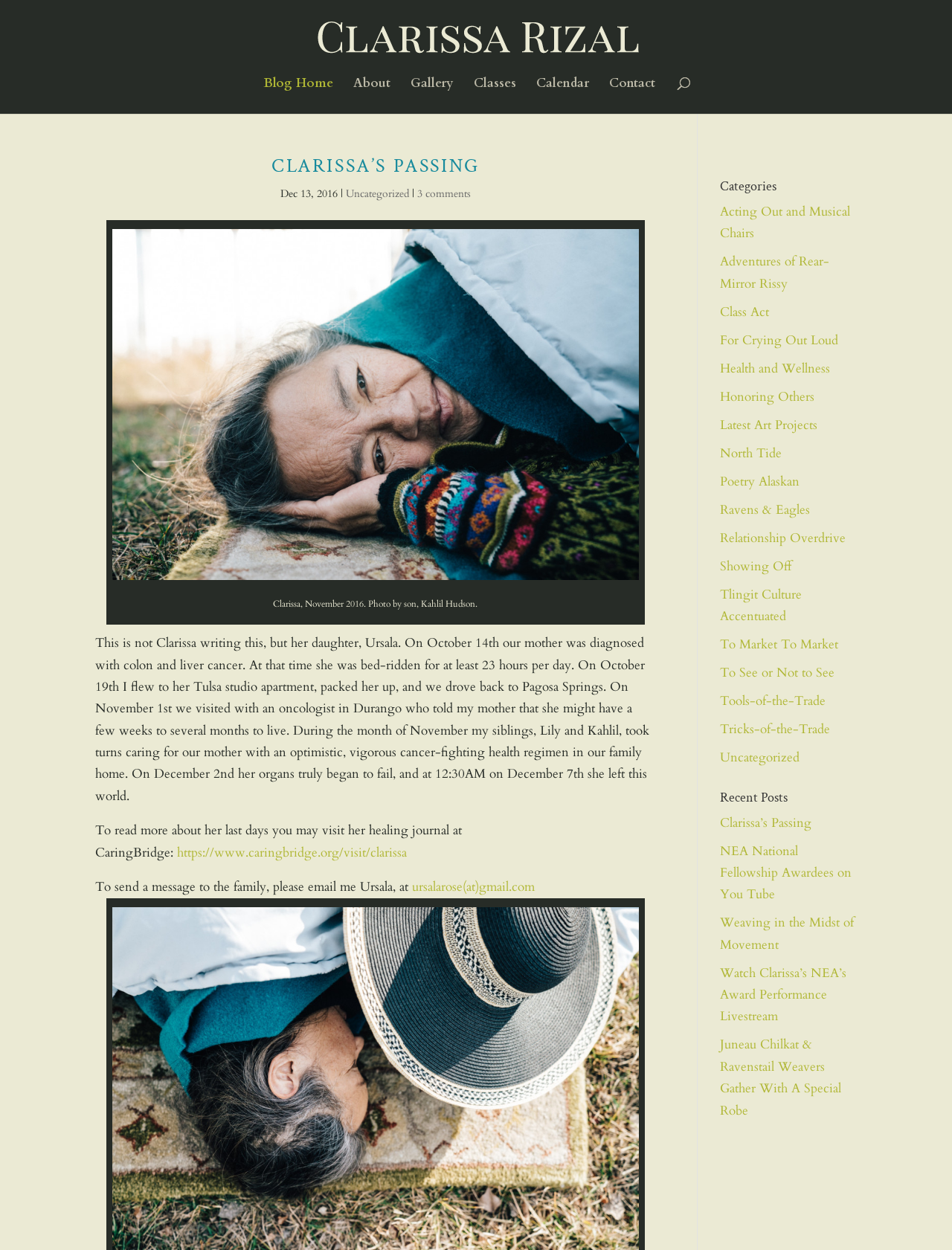Find the bounding box coordinates of the clickable element required to execute the following instruction: "email Ursala". Provide the coordinates as four float numbers between 0 and 1, i.e., [left, top, right, bottom].

[0.433, 0.703, 0.562, 0.717]